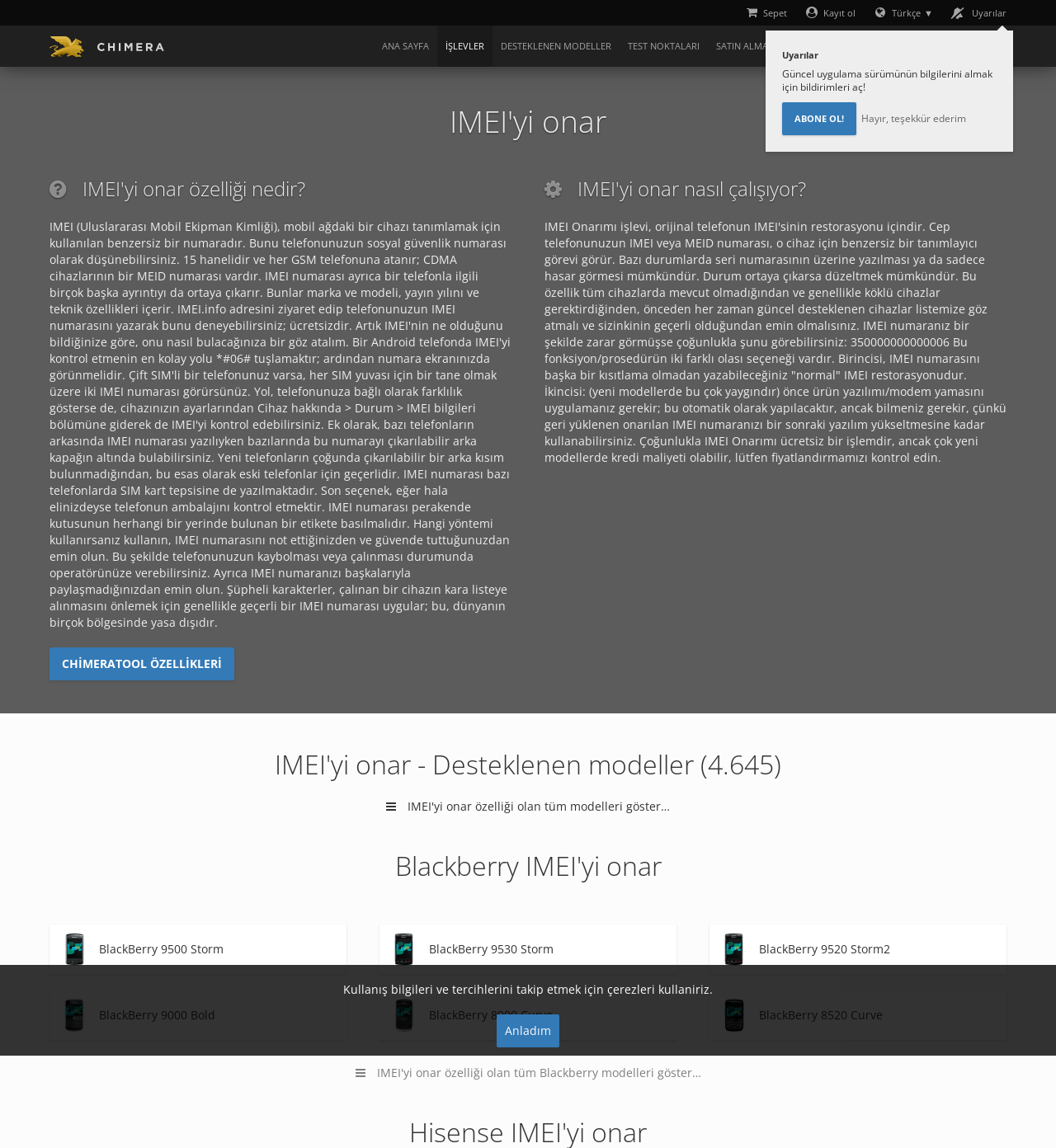Predict the bounding box coordinates for the UI element described as: "parent_node: ANA SAYFA". The coordinates should be four float numbers between 0 and 1, presented as [left, top, right, bottom].

[0.047, 0.032, 0.155, 0.05]